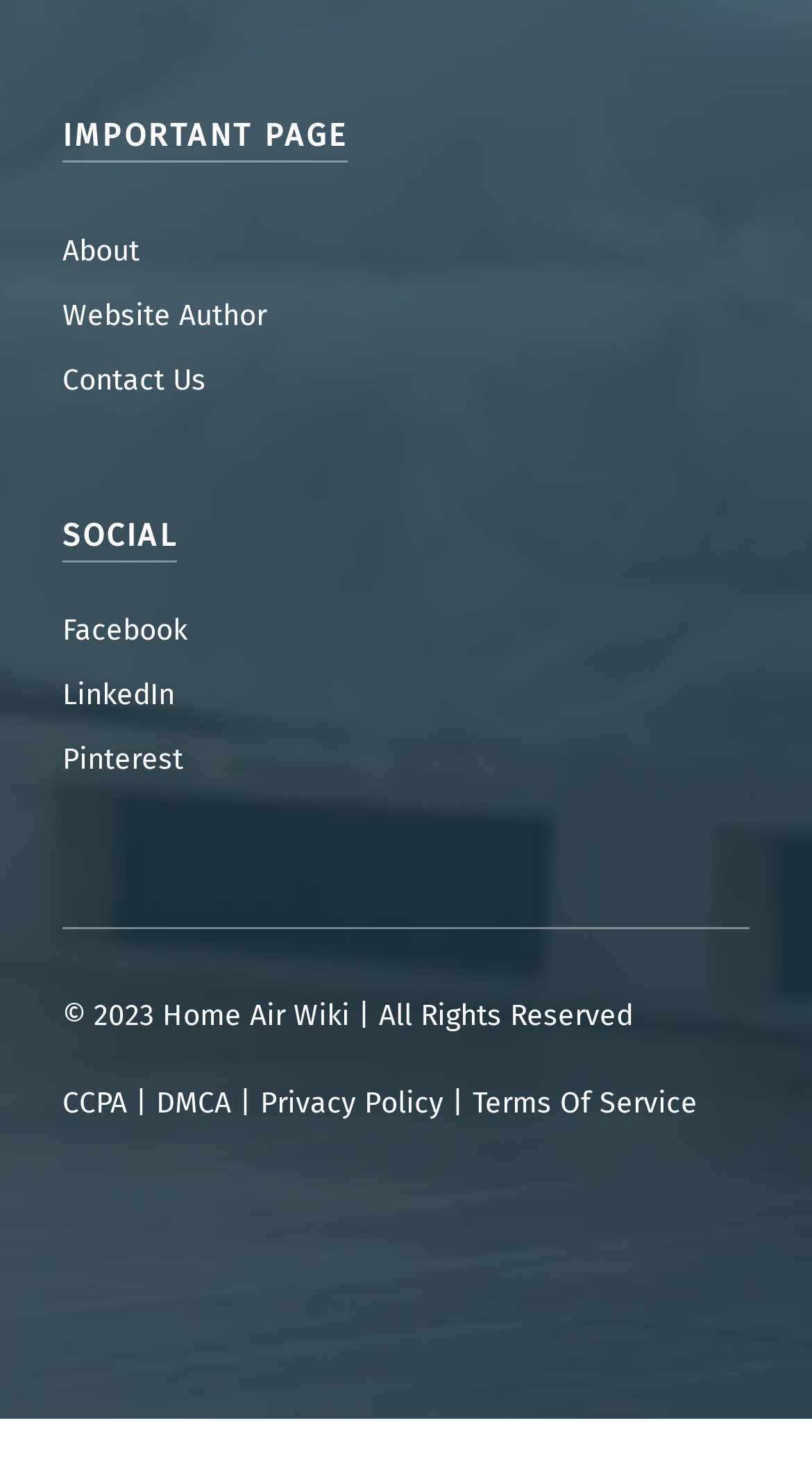How many social media links are there?
Please ensure your answer is as detailed and informative as possible.

There are three social media links on the webpage, which are 'Facebook', 'LinkedIn', and 'Pinterest', located under the 'SOCIAL' text with bounding boxes of [0.077, 0.415, 0.231, 0.439], [0.077, 0.459, 0.226, 0.483], and [0.077, 0.503, 0.226, 0.527] respectively.